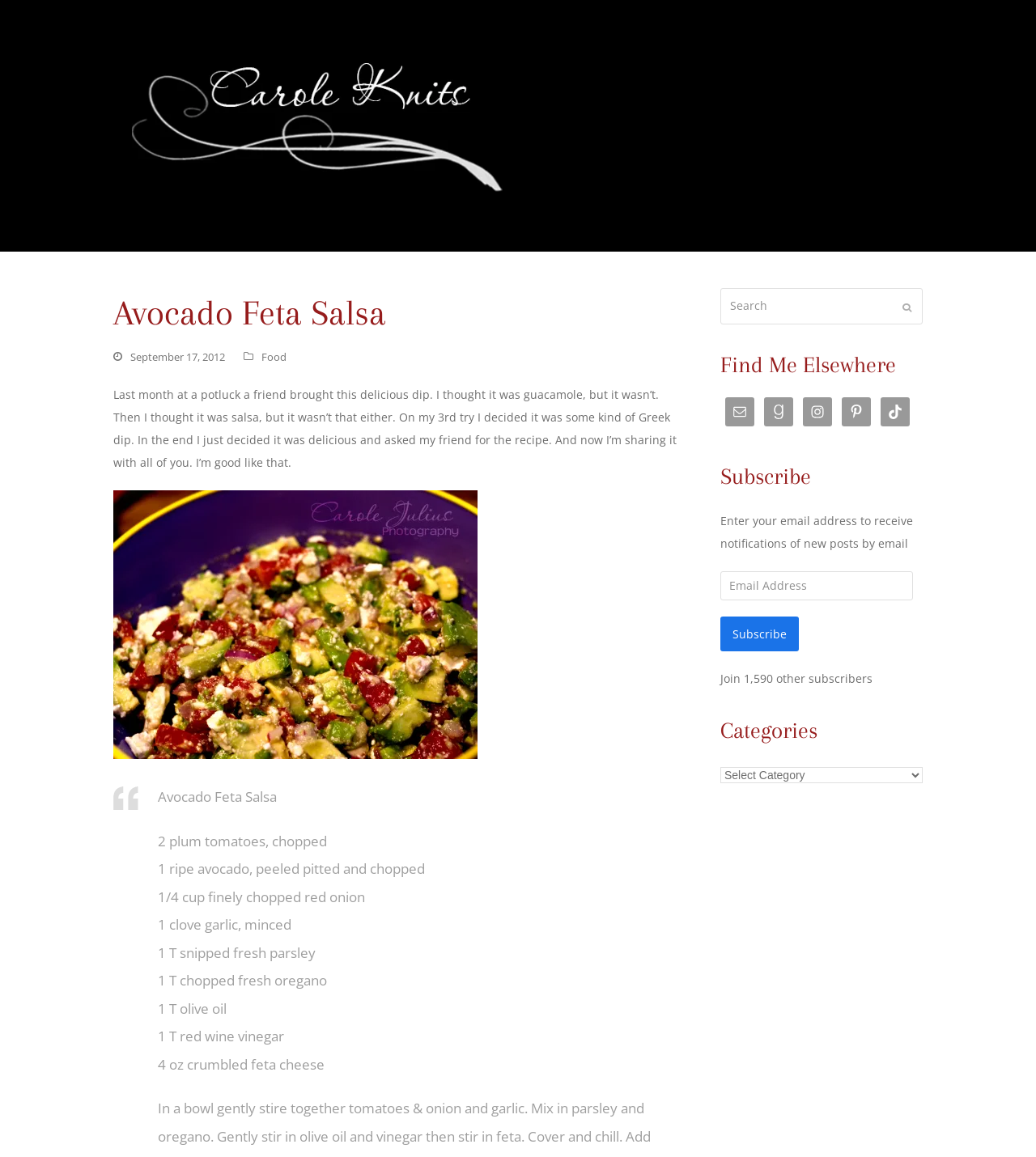Provide the bounding box coordinates of the HTML element this sentence describes: "parent_node: Search name="s" placeholder="Search"".

[0.695, 0.249, 0.891, 0.28]